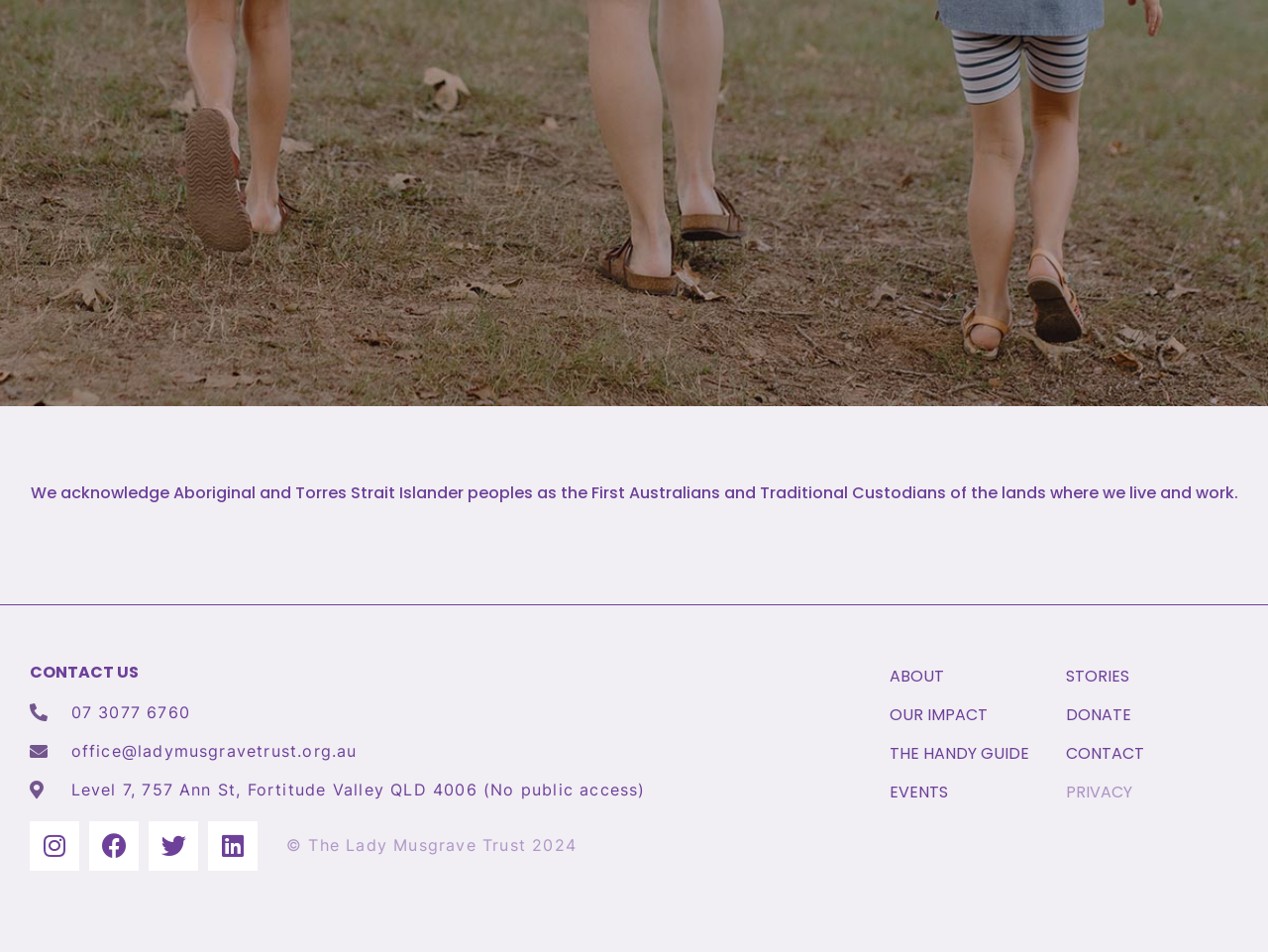Refer to the screenshot and answer the following question in detail:
What are the main sections of the website?

I found the main sections by looking at the links at the top and bottom of the page, which seem to be the main navigation menu.